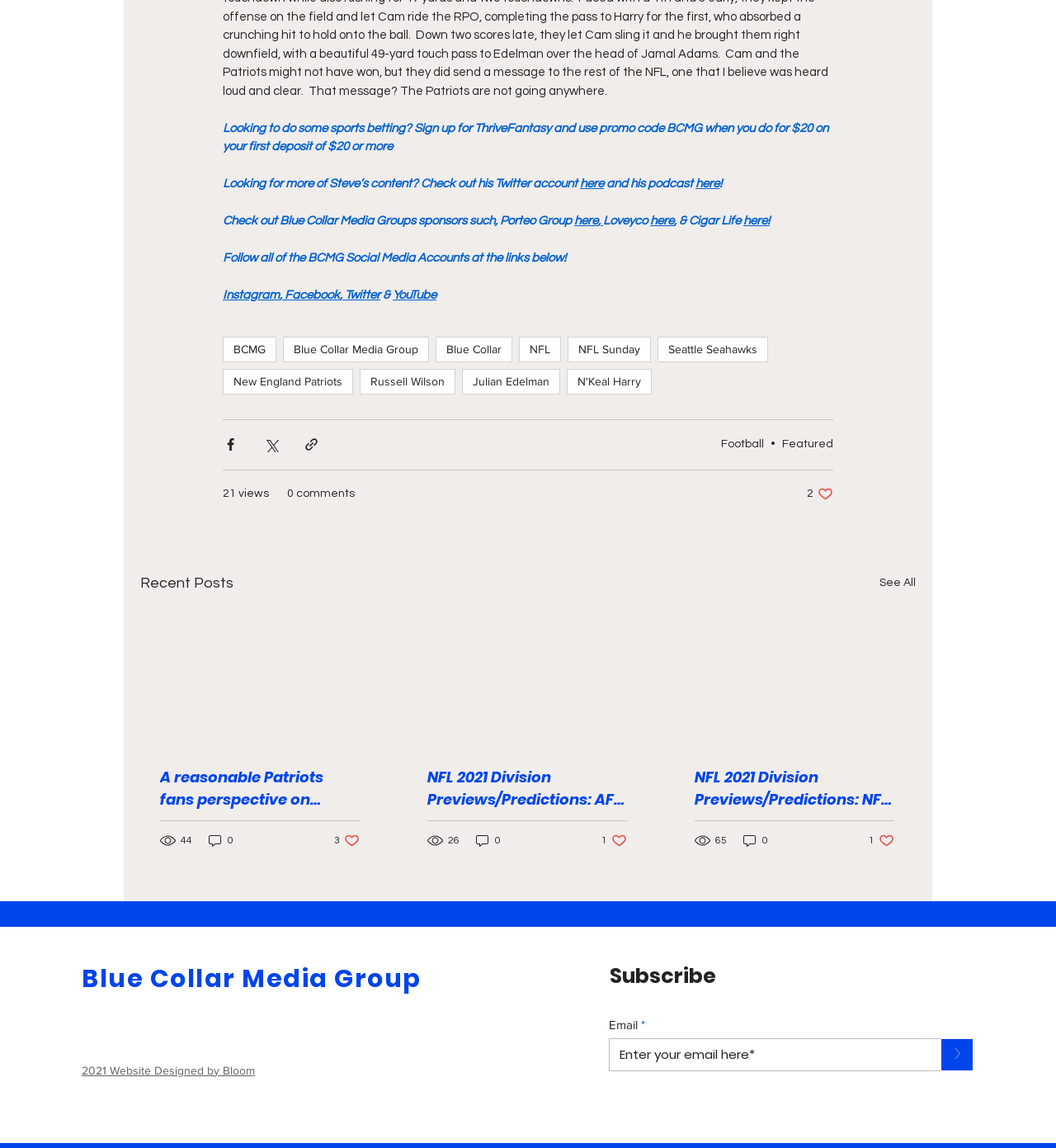What is the name of the podcast?
Answer the question with as much detail as you can, using the image as a reference.

The name of the podcast can be found in the navigation section, where it says 'NFL Sunday' in a link element.